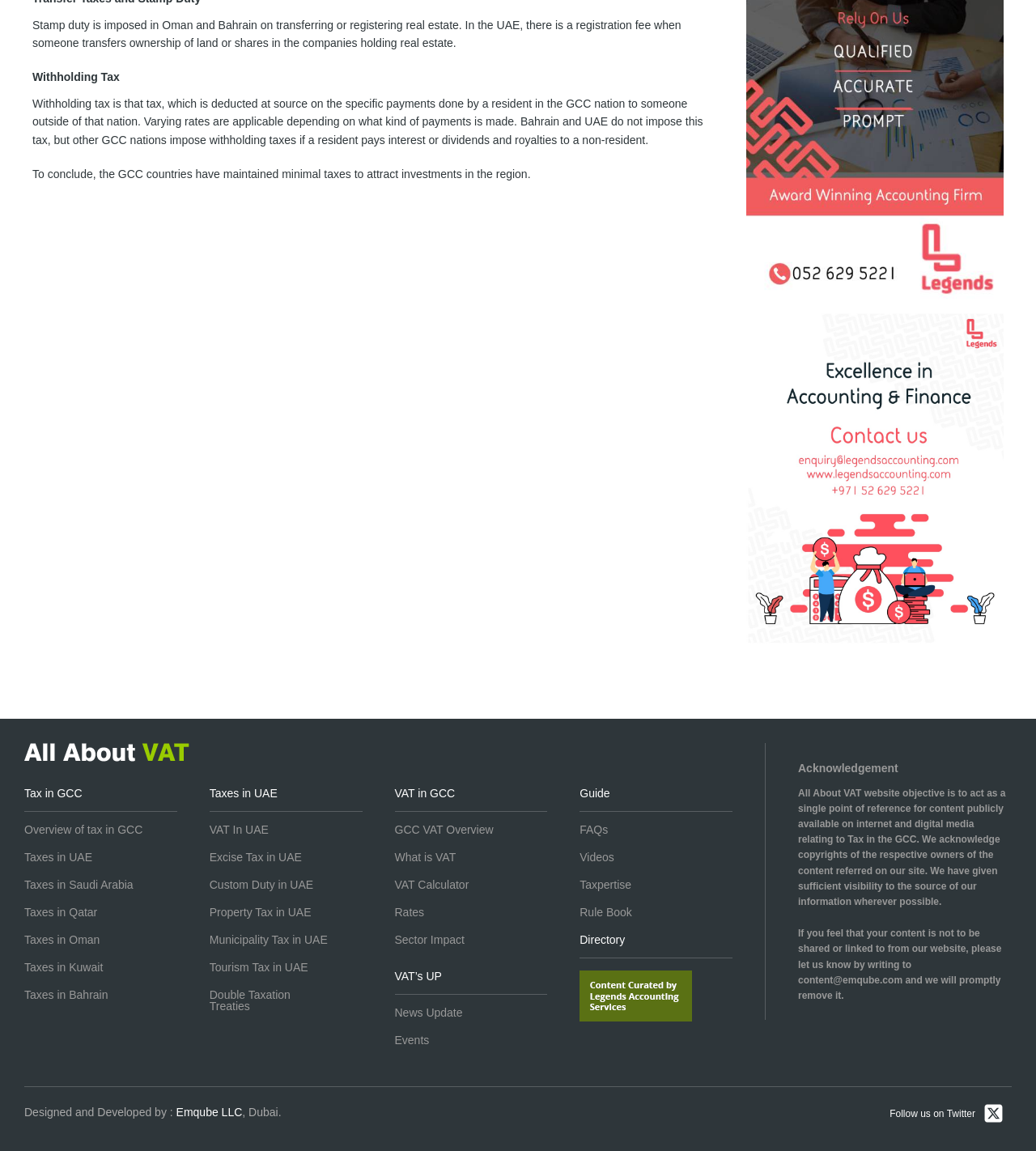Please specify the bounding box coordinates for the clickable region that will help you carry out the instruction: "Visit Tax in GCC".

[0.023, 0.677, 0.171, 0.706]